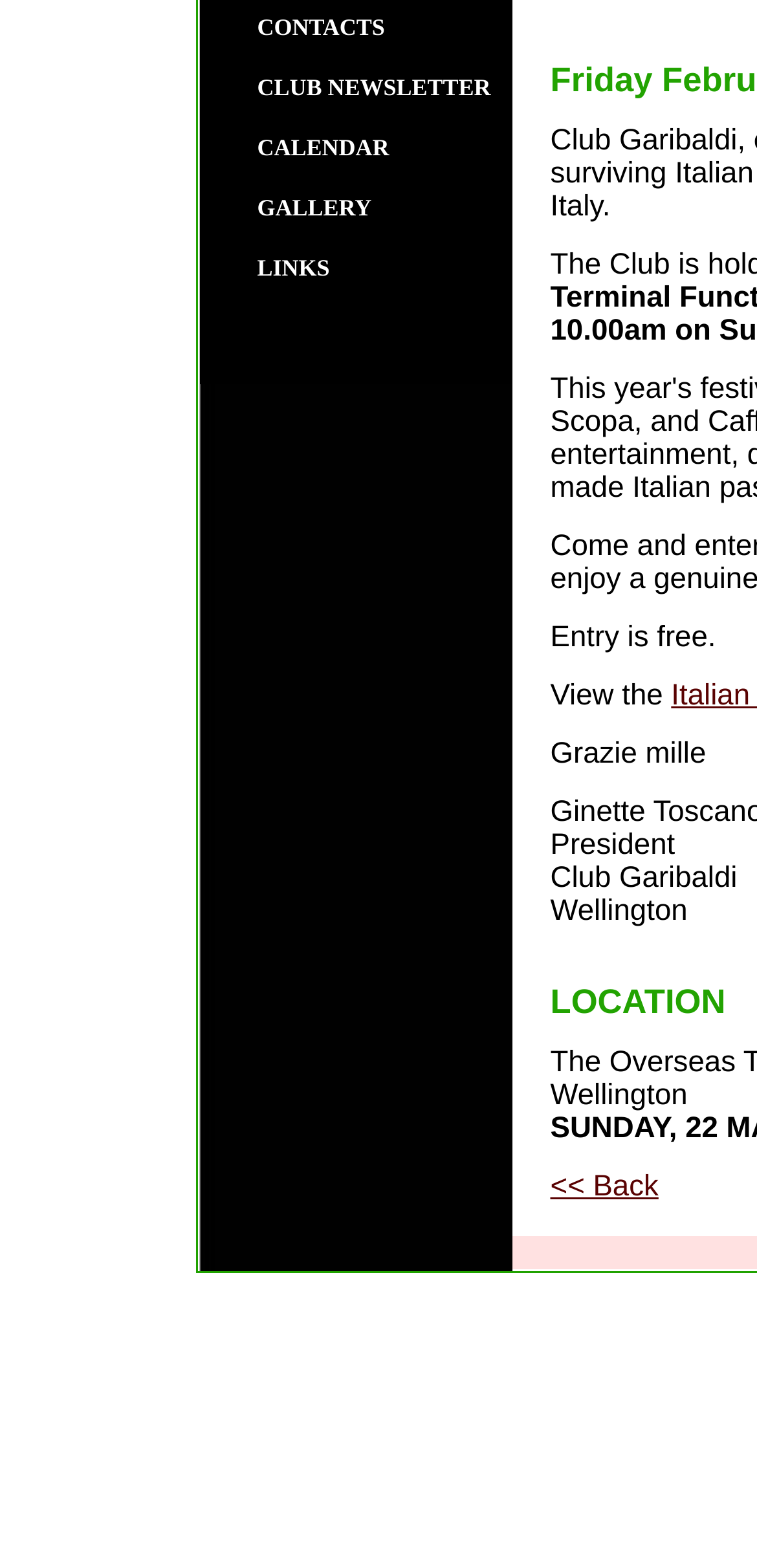Please determine the bounding box of the UI element that matches this description: Contacts. The coordinates should be given as (top-left x, top-left y, bottom-right x, bottom-right y), with all values between 0 and 1.

[0.263, 0.004, 0.673, 0.032]